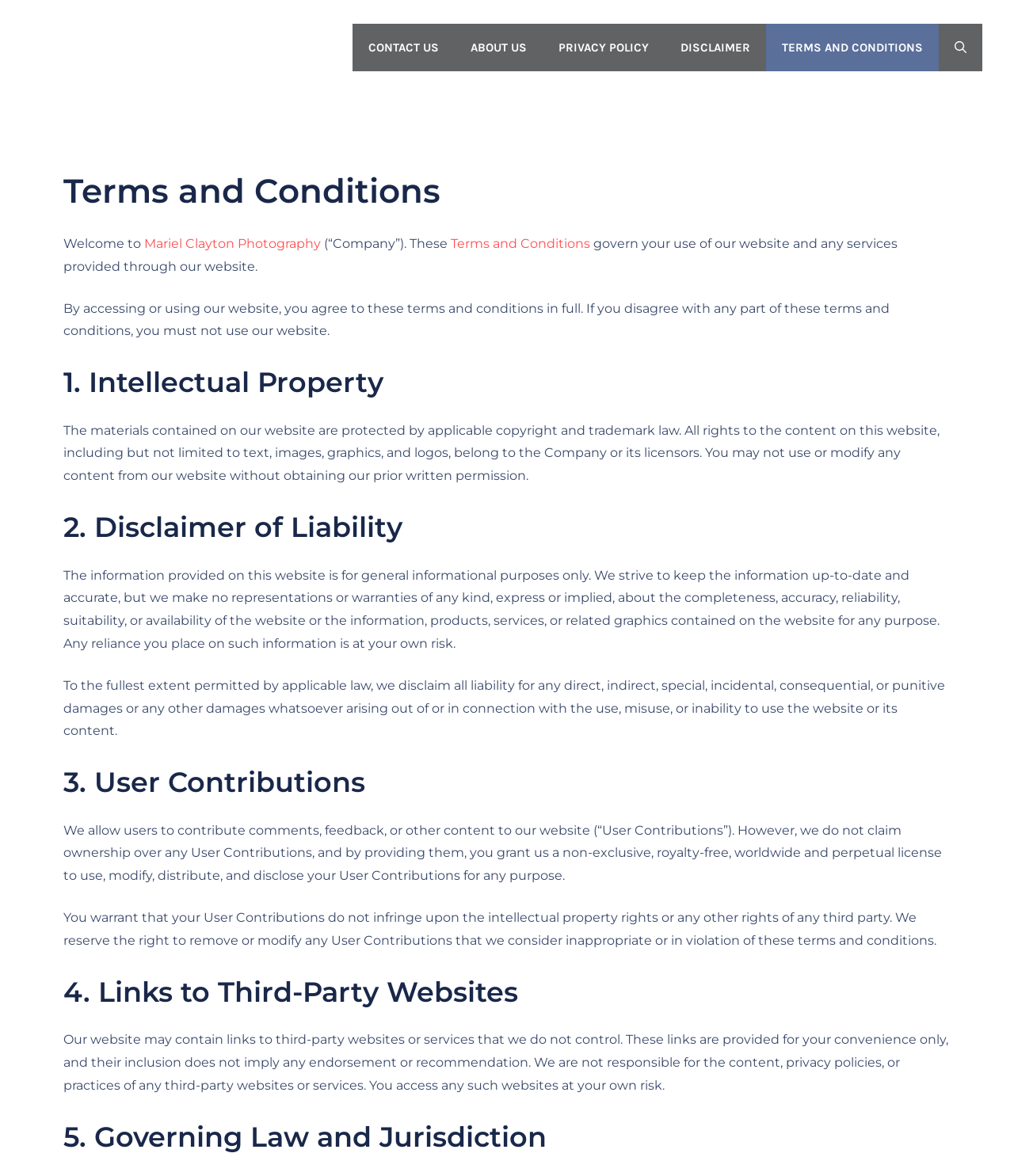Please determine the bounding box coordinates of the clickable area required to carry out the following instruction: "View PRIVACY POLICY". The coordinates must be four float numbers between 0 and 1, represented as [left, top, right, bottom].

[0.535, 0.02, 0.655, 0.061]